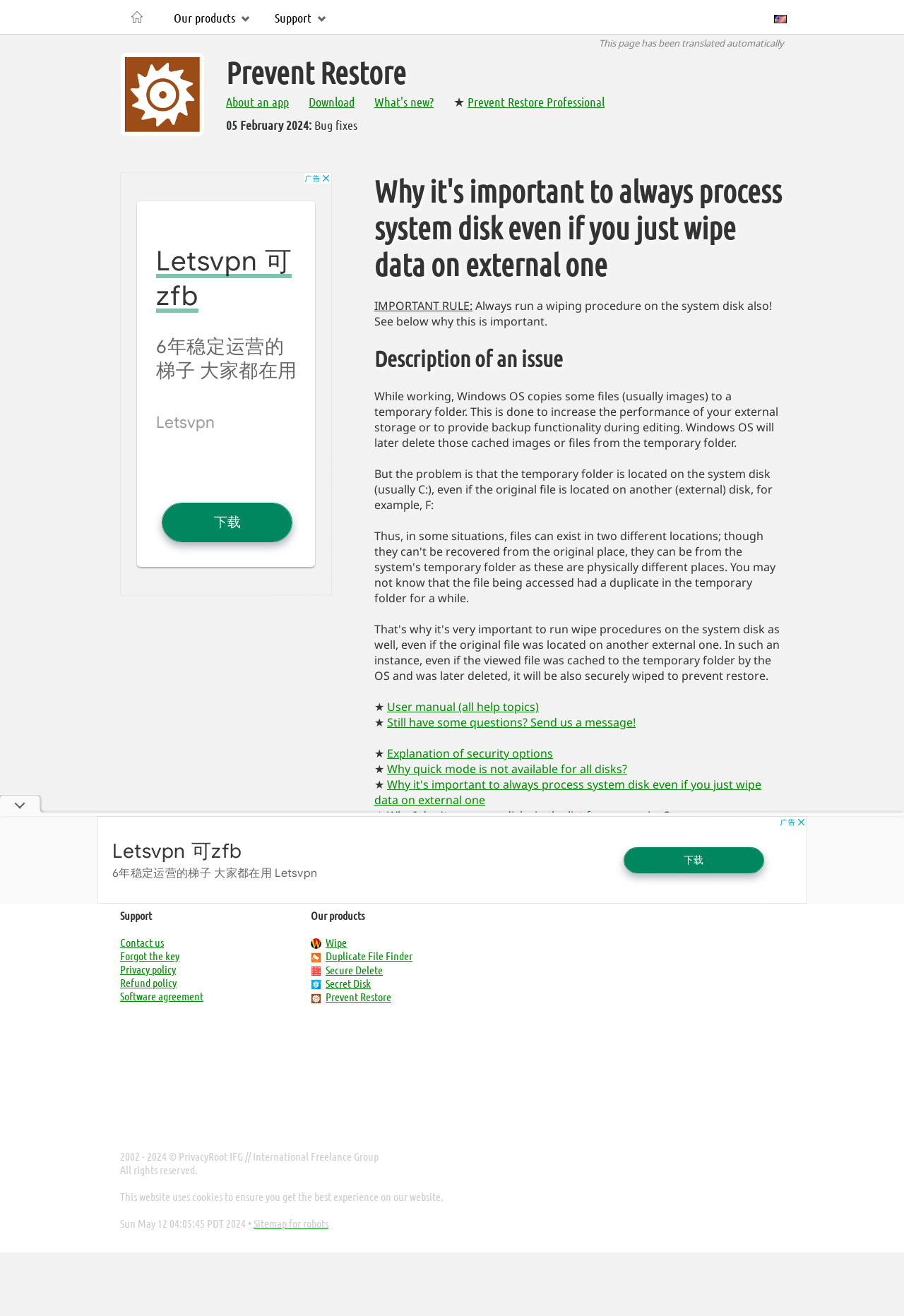How many links are there in the support section?
Give a one-word or short-phrase answer derived from the screenshot.

5